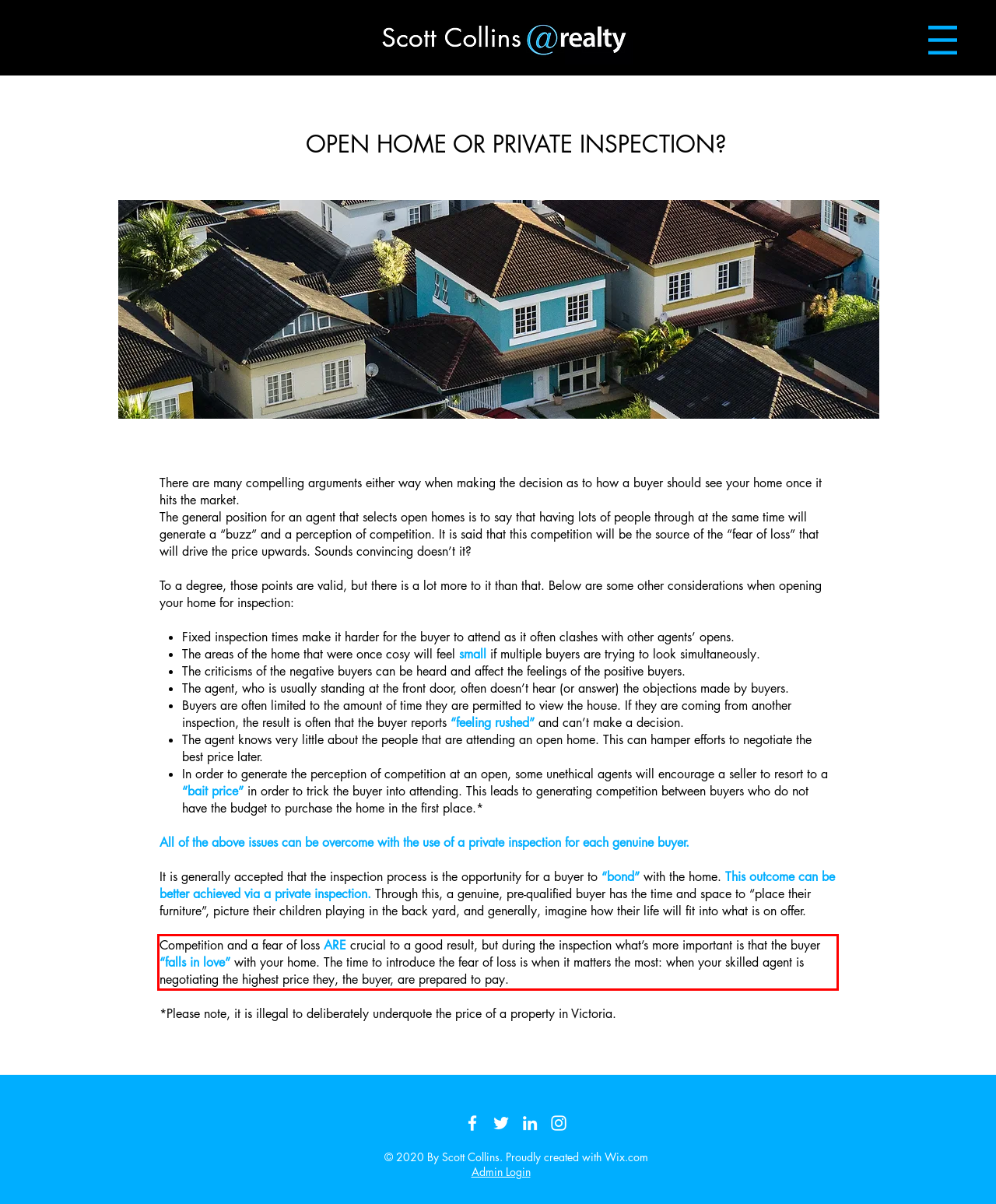Given a webpage screenshot, identify the text inside the red bounding box using OCR and extract it.

Competition and a fear of loss ARE crucial to a good result, but during the inspection what’s more important is that the buyer “falls in love” with your home. The time to introduce the fear of loss is when it matters the most: when your skilled agent is negotiating the highest price they, the buyer, are prepared to pay.